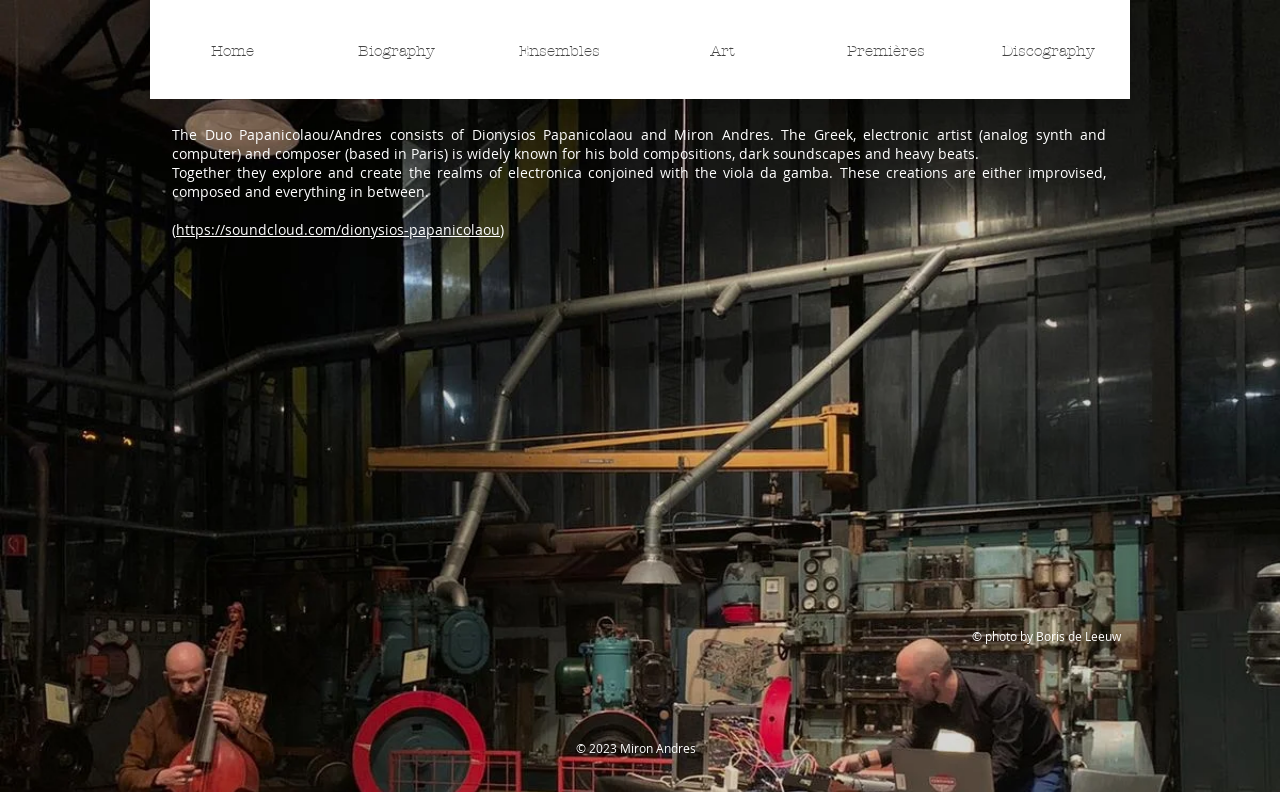What is the year of copyright for Miron Andres?
Examine the webpage screenshot and provide an in-depth answer to the question.

In the main section of the webpage, there is a StaticText element that mentions '© 2023 Miron Andres'. This suggests that the year of copyright for Miron Andres is 2023.